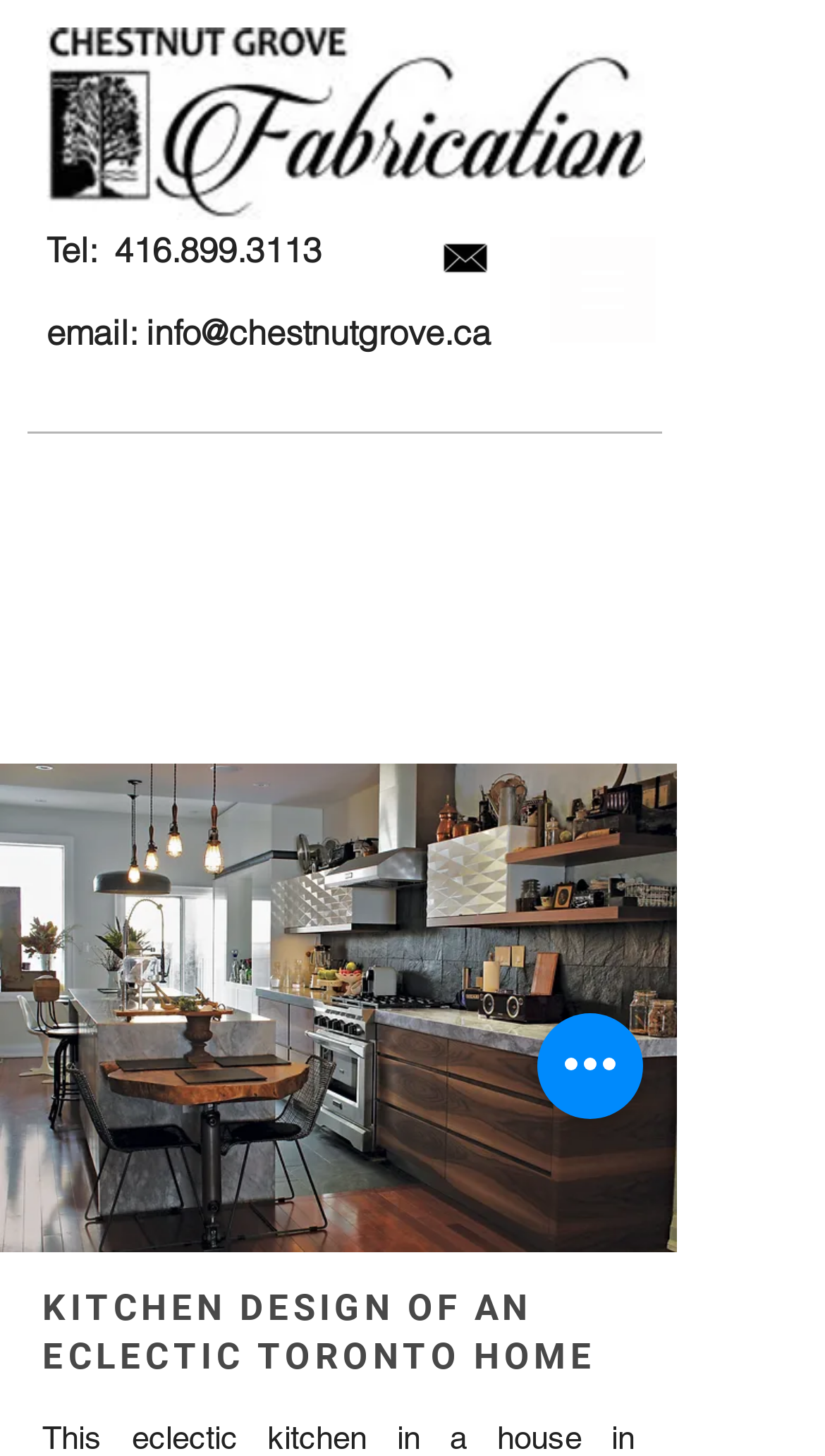What is the material used for the custom cabinetry?
From the image, provide a succinct answer in one word or a short phrase.

Walnut